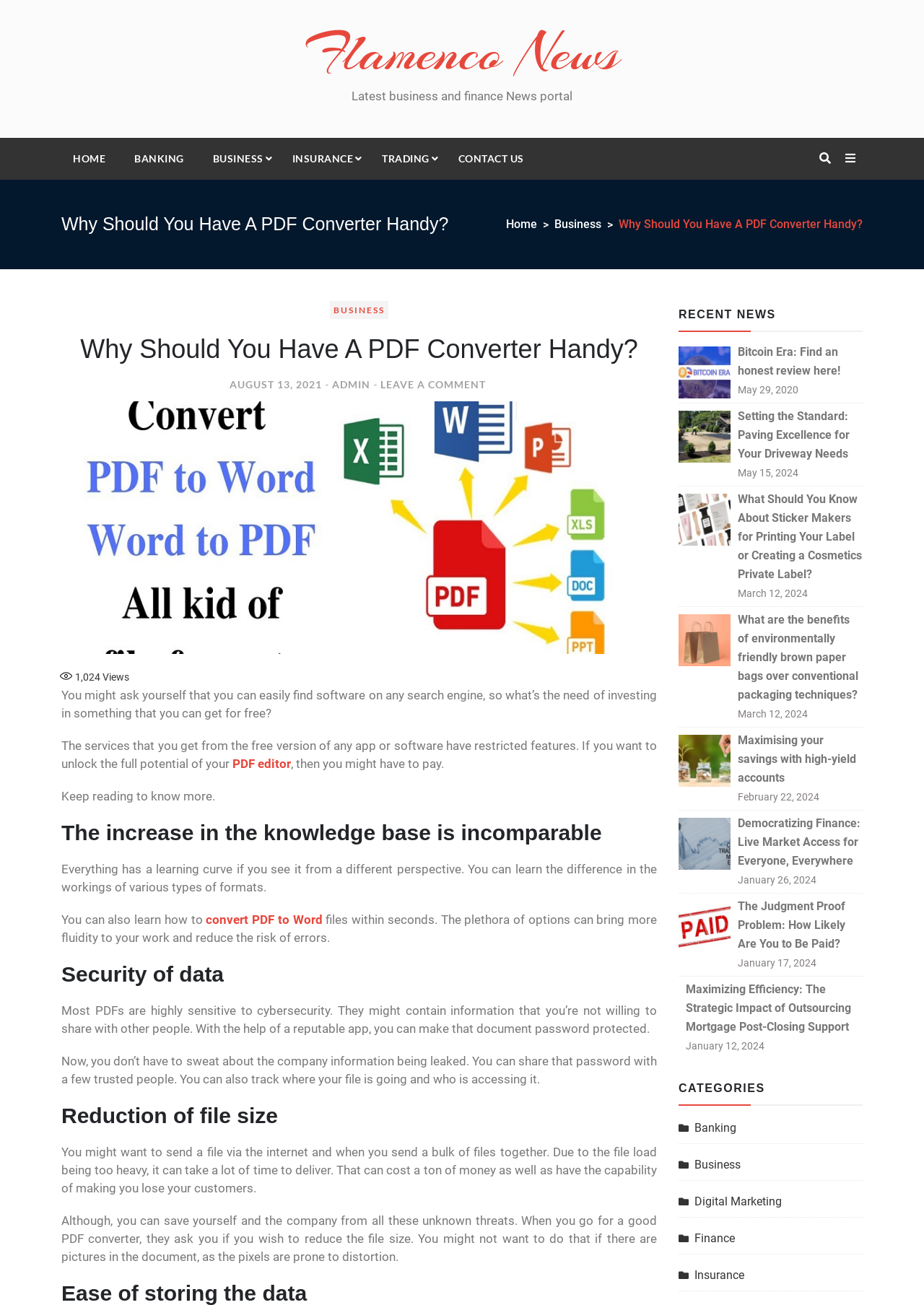Extract the bounding box coordinates of the UI element described: "alt="vyour savings"". Provide the coordinates in the format [left, top, right, bottom] with values ranging from 0 to 1.

[0.734, 0.578, 0.791, 0.587]